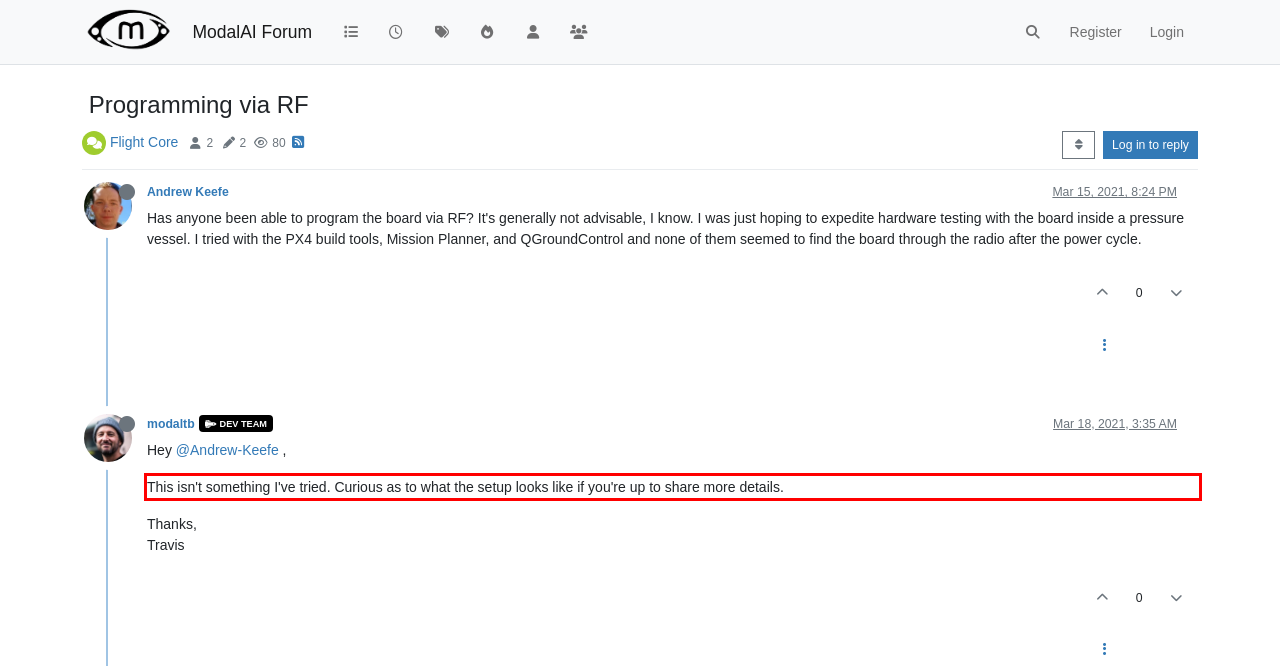Analyze the webpage screenshot and use OCR to recognize the text content in the red bounding box.

This isn't something I've tried. Curious as to what the setup looks like if you're up to share more details.